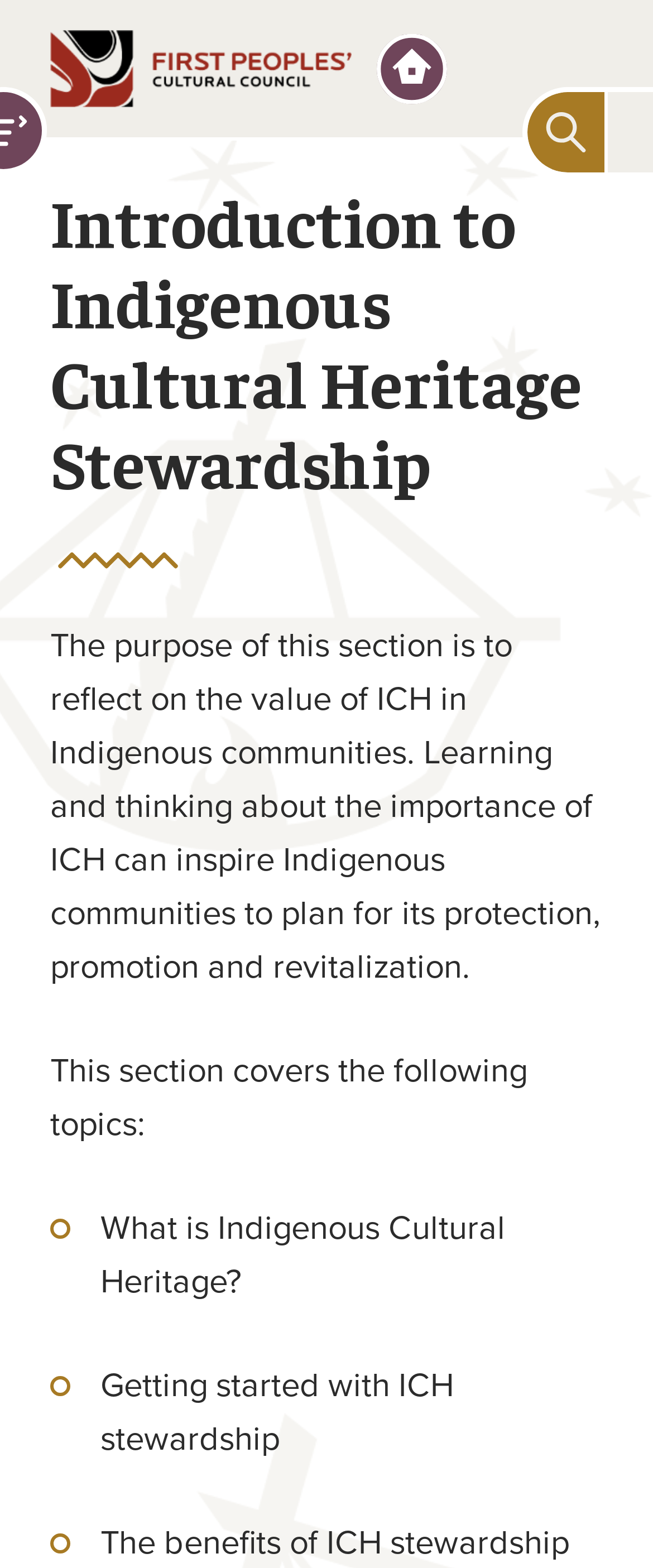How many topics are covered in this section?
Using the image, elaborate on the answer with as much detail as possible.

The webpage lists three topics that are covered in this section: 'What is Indigenous Cultural Heritage?', 'Getting started with ICH stewardship', and 'The benefits of ICH stewardship'.